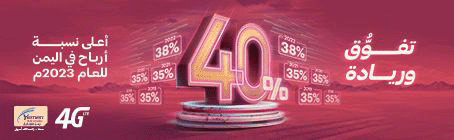Answer in one word or a short phrase: 
What type of services does Yemen Mobile offer?

4G services